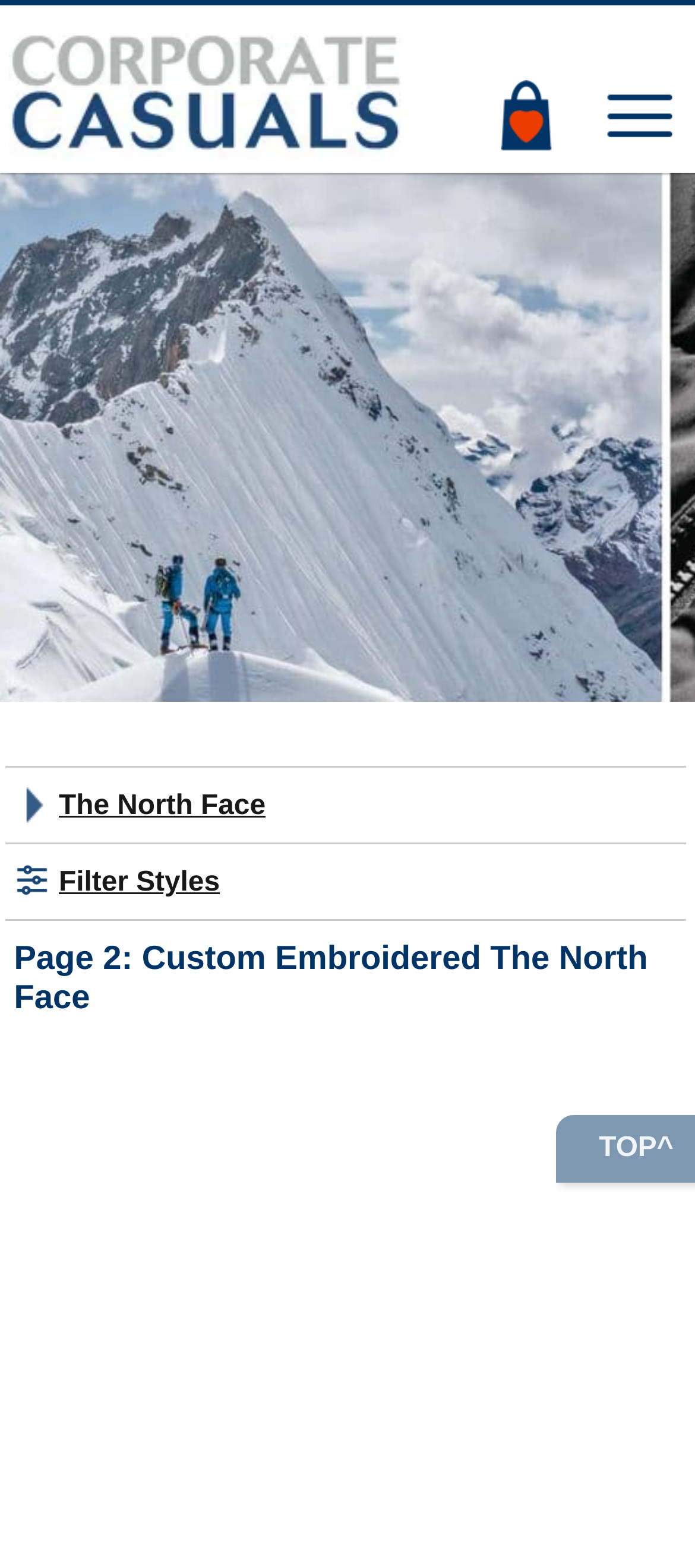What is the text on the link at the bottom right?
Answer with a single word or phrase by referring to the visual content.

TOP^